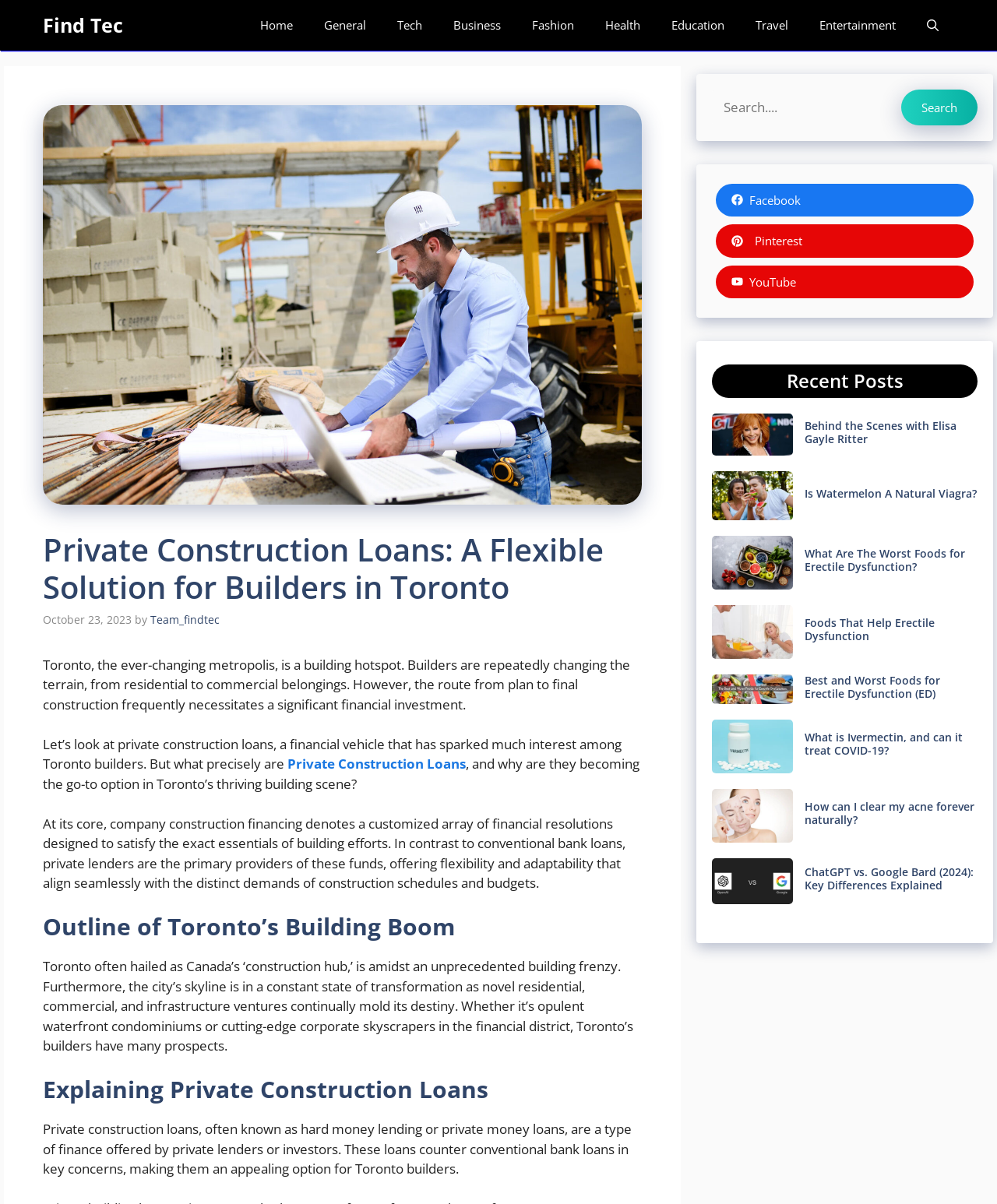Determine the bounding box coordinates of the element that should be clicked to execute the following command: "Click on the 'Private Construction Loans' link".

[0.285, 0.627, 0.467, 0.642]